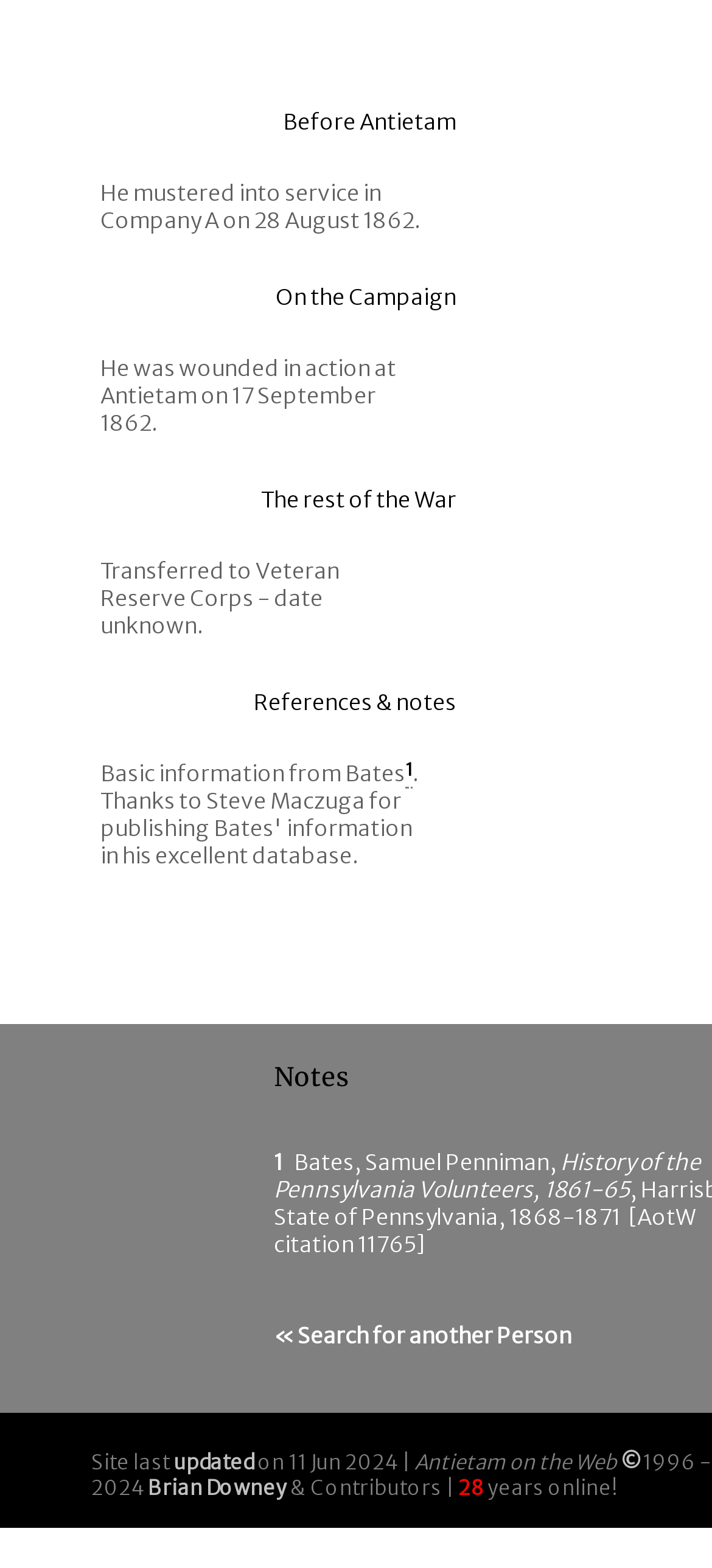Locate the bounding box of the user interface element based on this description: "©".

[0.872, 0.924, 0.903, 0.941]